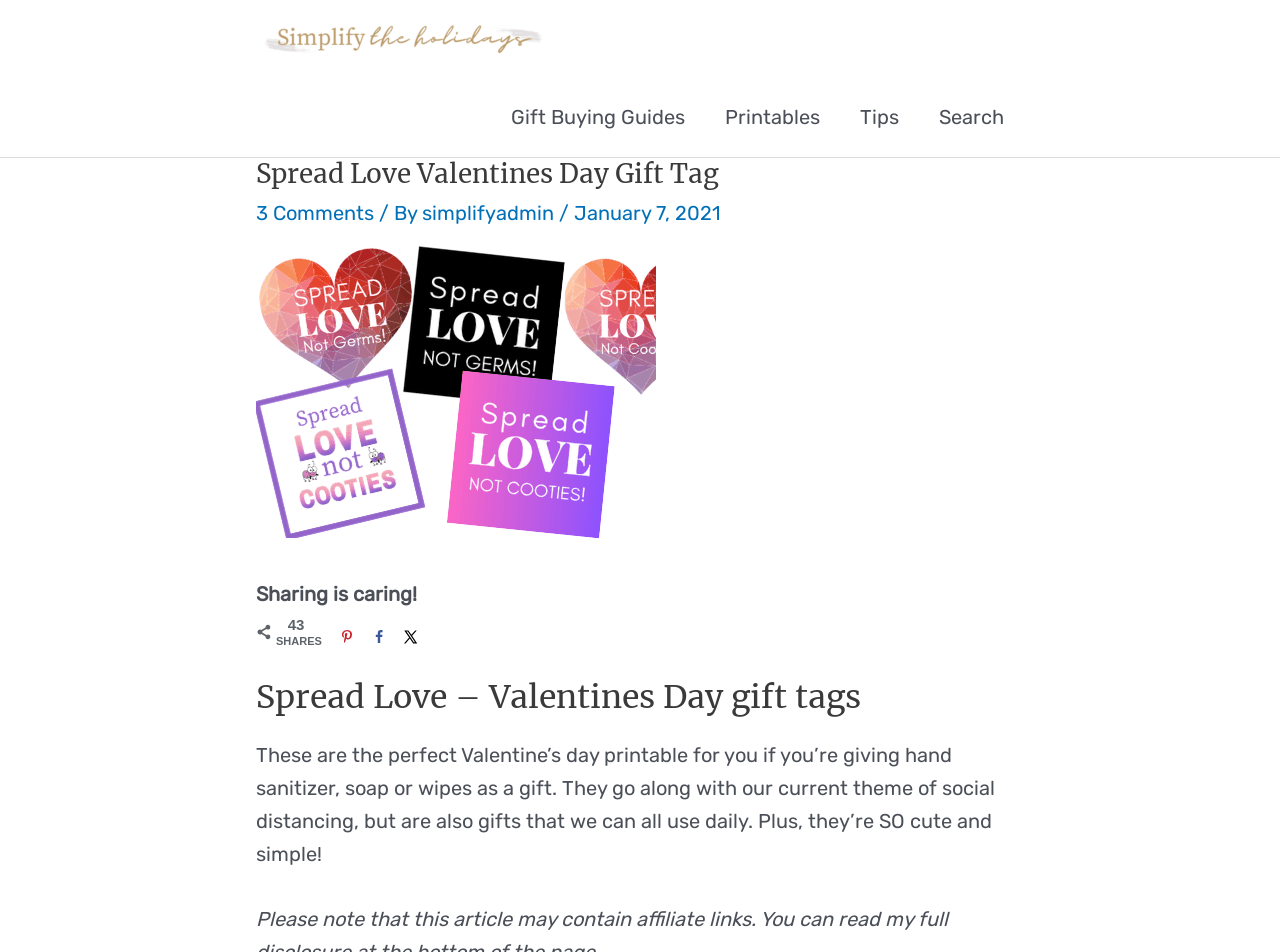What type of gifts are the printable tags for?
Utilize the information in the image to give a detailed answer to the question.

The printable tags are for gifts of hand sanitizer, soap or wipes, which is mentioned in the text 'These are the perfect Valentine’s day printable for you if you’re giving hand sanitizer, soap or wipes as a gift.'